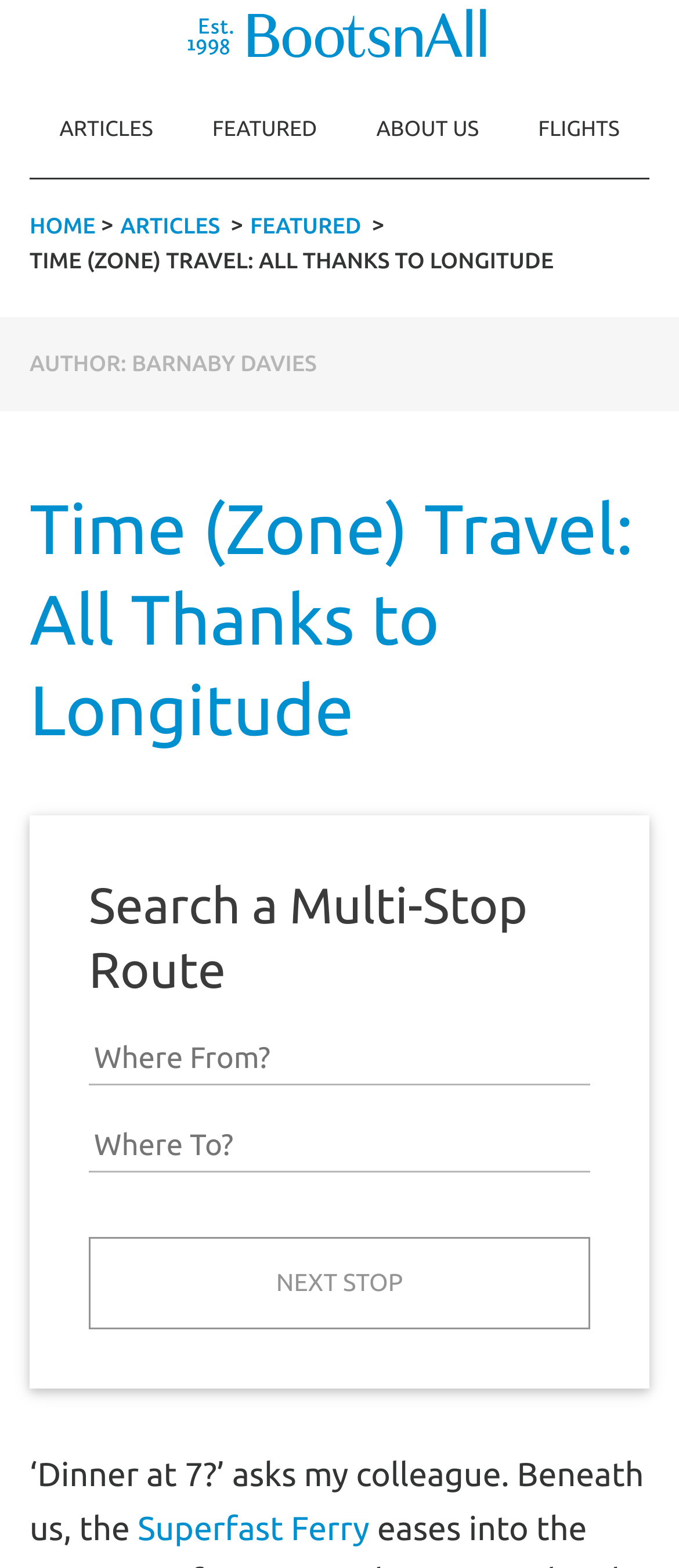Please provide a comprehensive response to the question based on the details in the image: What is the purpose of the textboxes?

I found the purpose of the textboxes by looking at the heading element that says 'Search a Multi-Stop Route' which is located near the textboxes. The textboxes are likely used to input information for searching a multi-stop route.